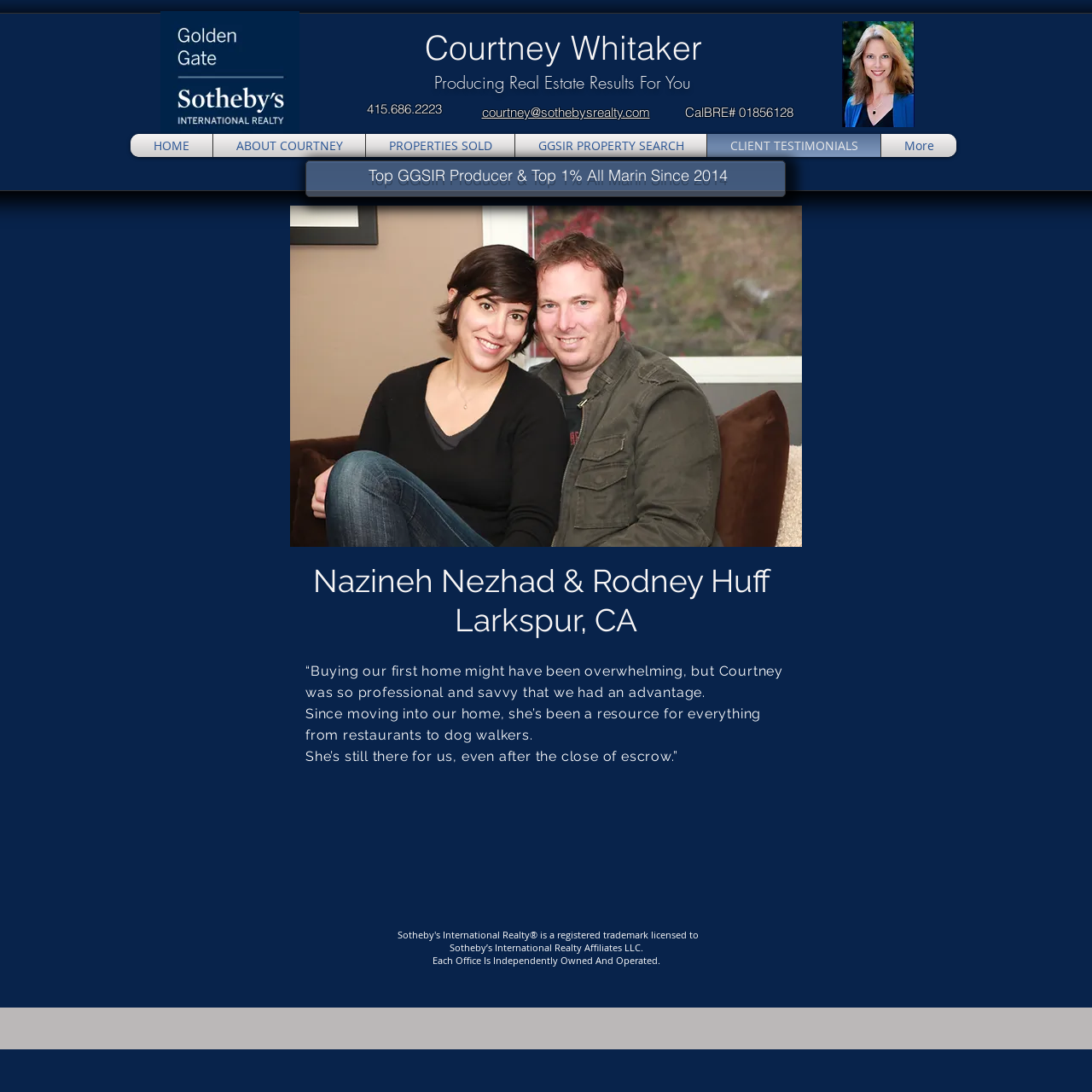Show the bounding box coordinates for the element that needs to be clicked to execute the following instruction: "View properties sold by Courtney Whitaker". Provide the coordinates in the form of four float numbers between 0 and 1, i.e., [left, top, right, bottom].

[0.339, 0.123, 0.467, 0.144]